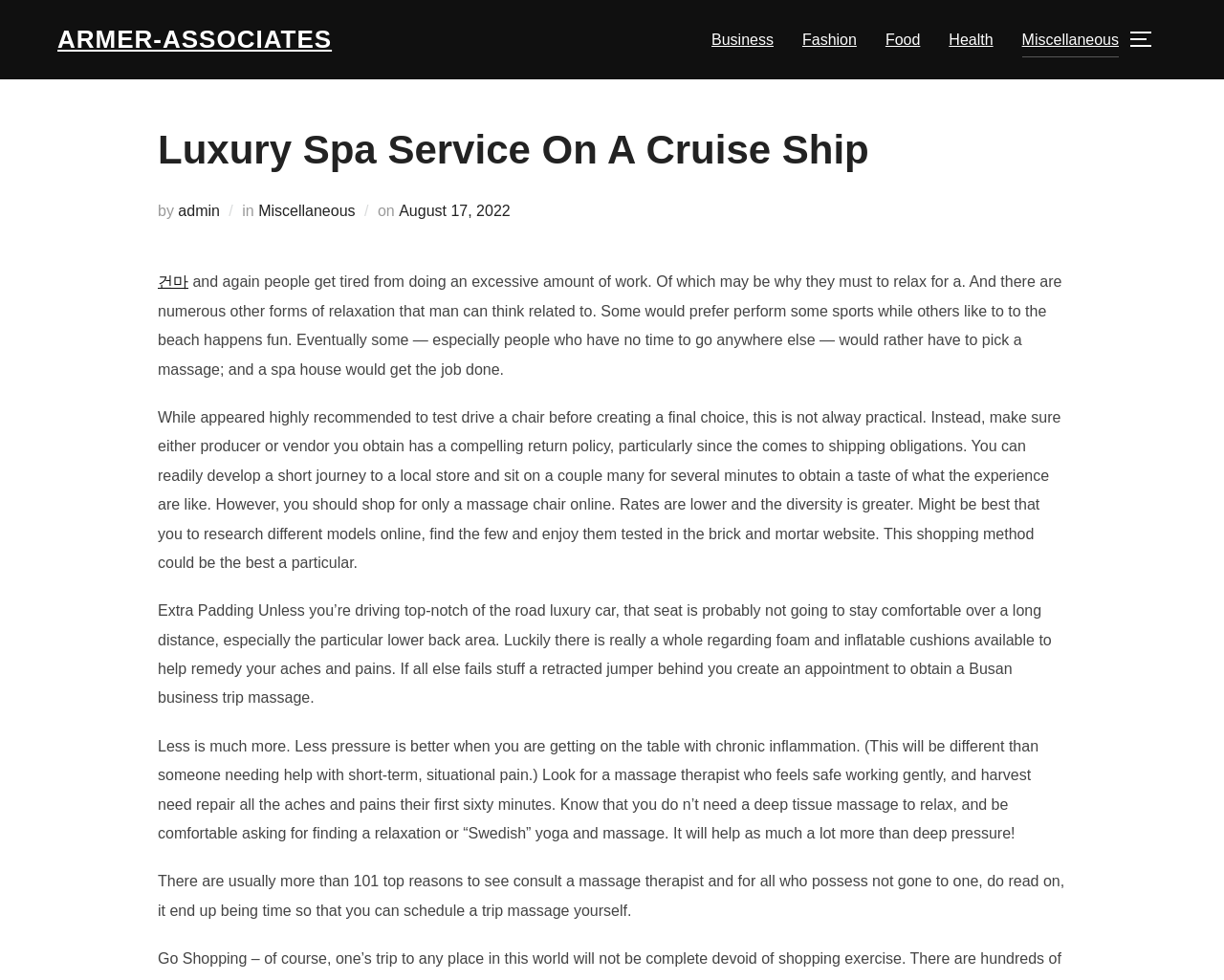Please determine the bounding box coordinates of the element's region to click for the following instruction: "Read the 'Luxury Spa Service On A Cruise Ship' article".

[0.129, 0.125, 0.871, 0.182]